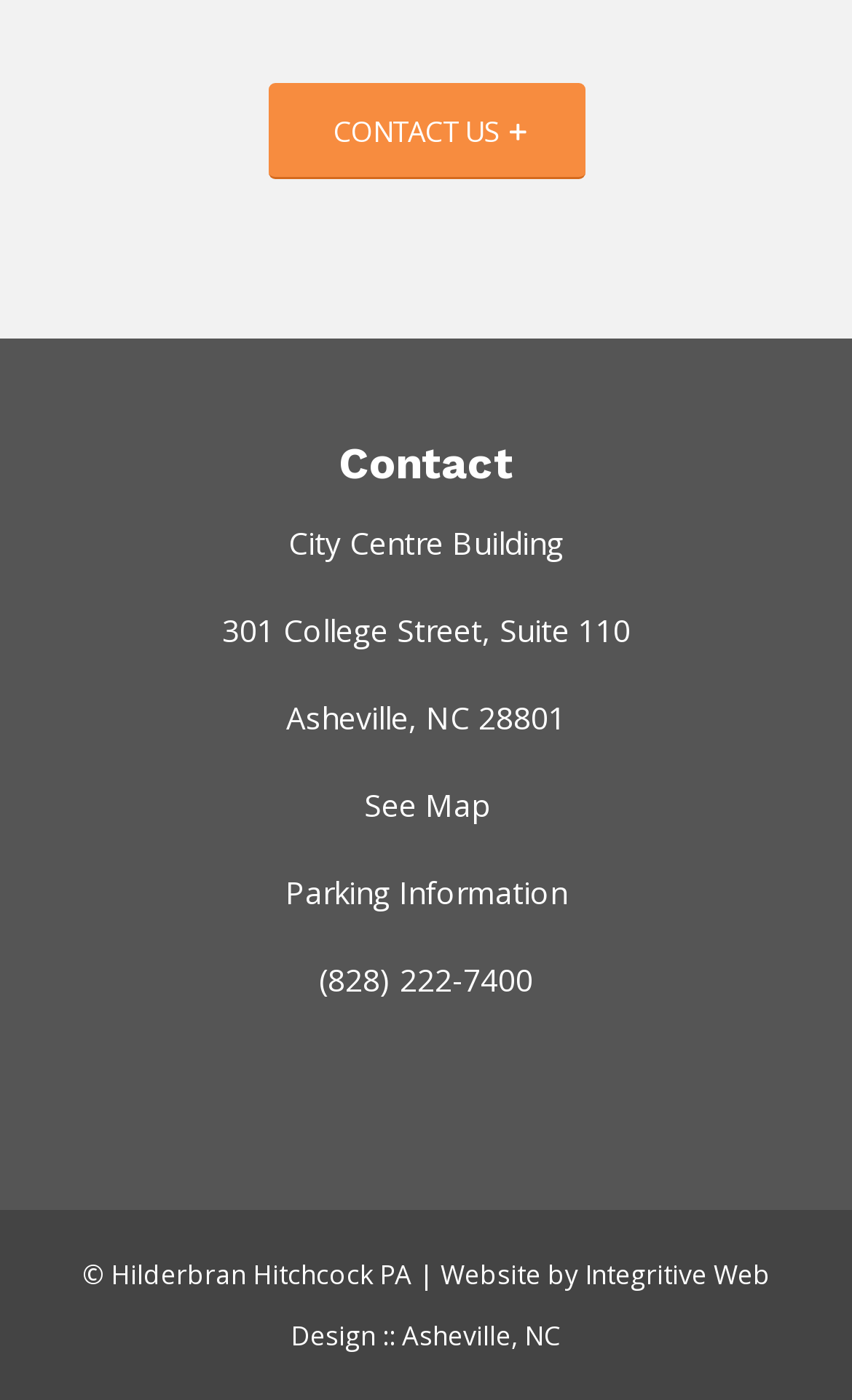Please provide a one-word or short phrase answer to the question:
What is the copyright information of the website?

Hilderbran Hitchcock PA